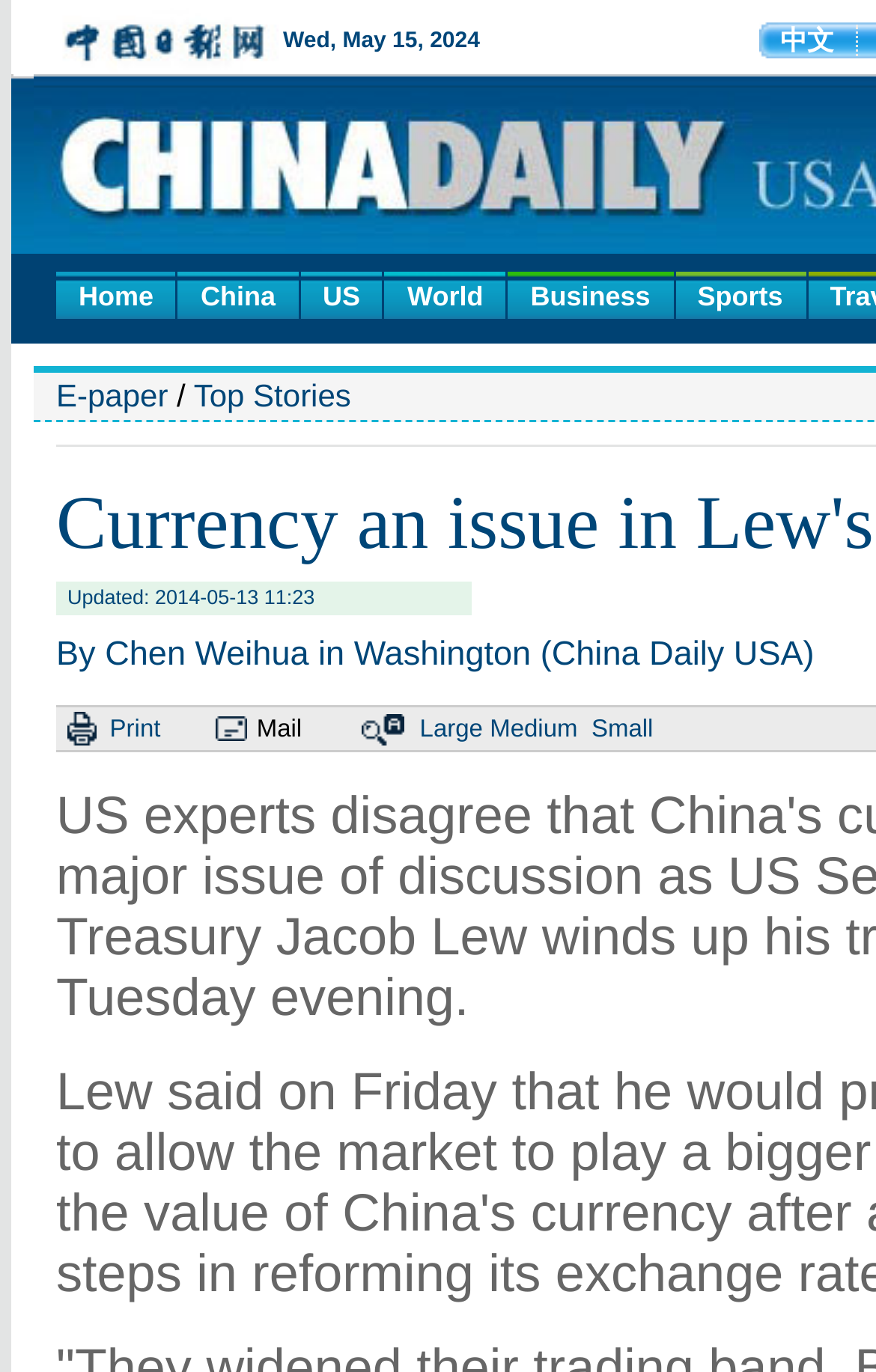Provide a short, one-word or phrase answer to the question below:
What is the category of the current news?

Top Stories